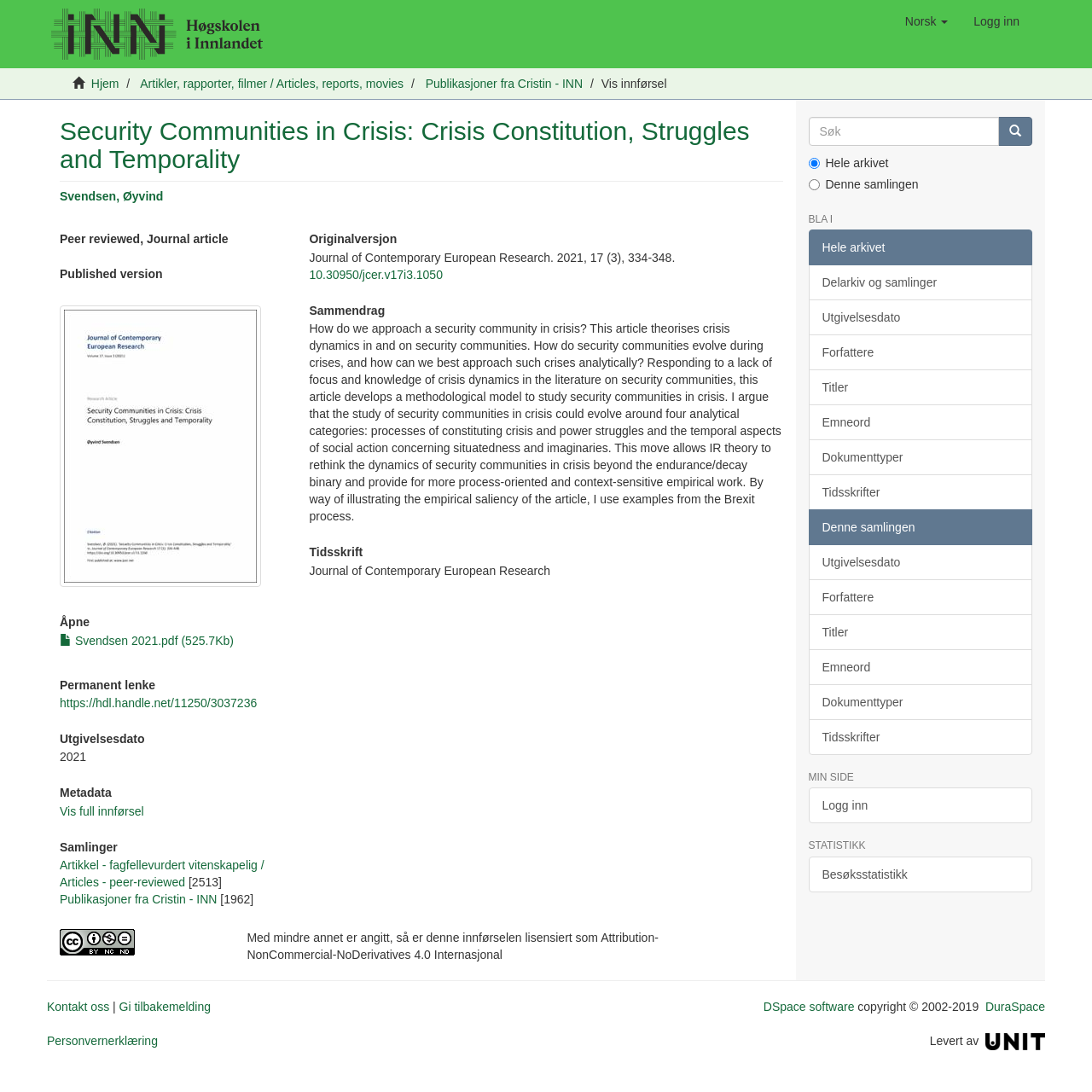Please identify the coordinates of the bounding box that should be clicked to fulfill this instruction: "Go to the 'Hjem' page".

[0.083, 0.07, 0.109, 0.083]